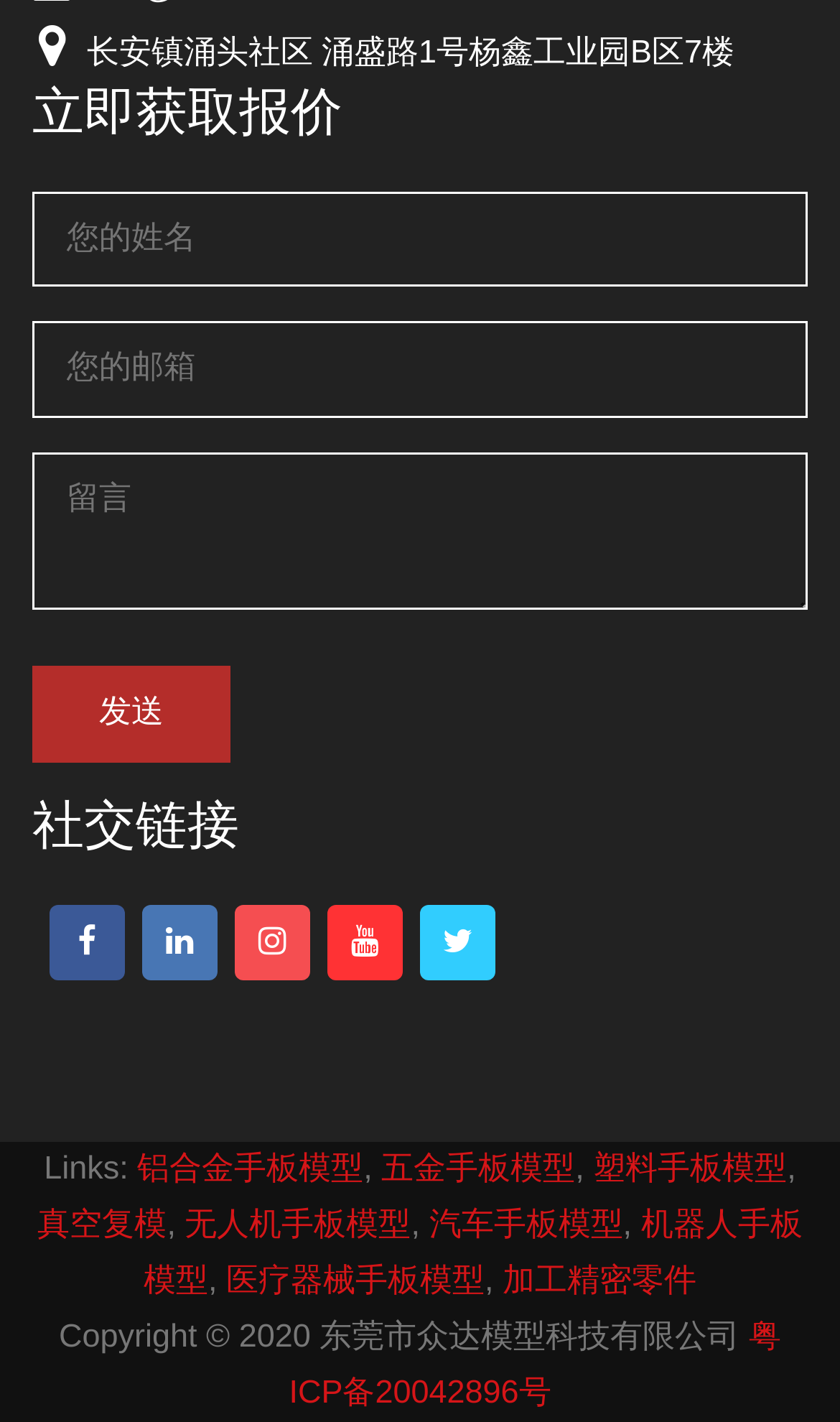Specify the bounding box coordinates of the element's area that should be clicked to execute the given instruction: "Click the 社交链接 heading". The coordinates should be four float numbers between 0 and 1, i.e., [left, top, right, bottom].

[0.038, 0.56, 0.962, 0.604]